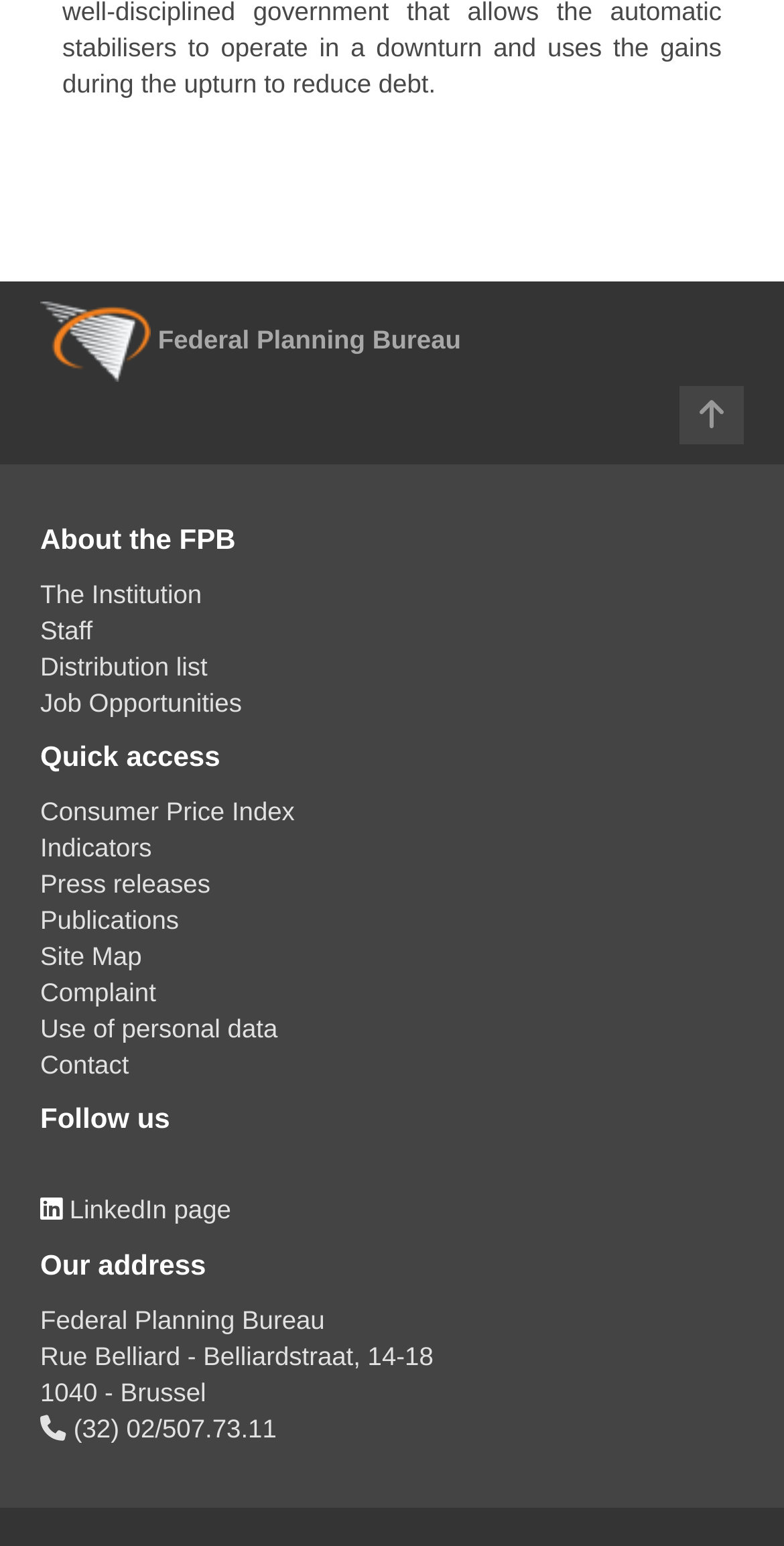Locate the bounding box for the described UI element: "Use of personal data". Ensure the coordinates are four float numbers between 0 and 1, formatted as [left, top, right, bottom].

[0.051, 0.655, 0.354, 0.675]